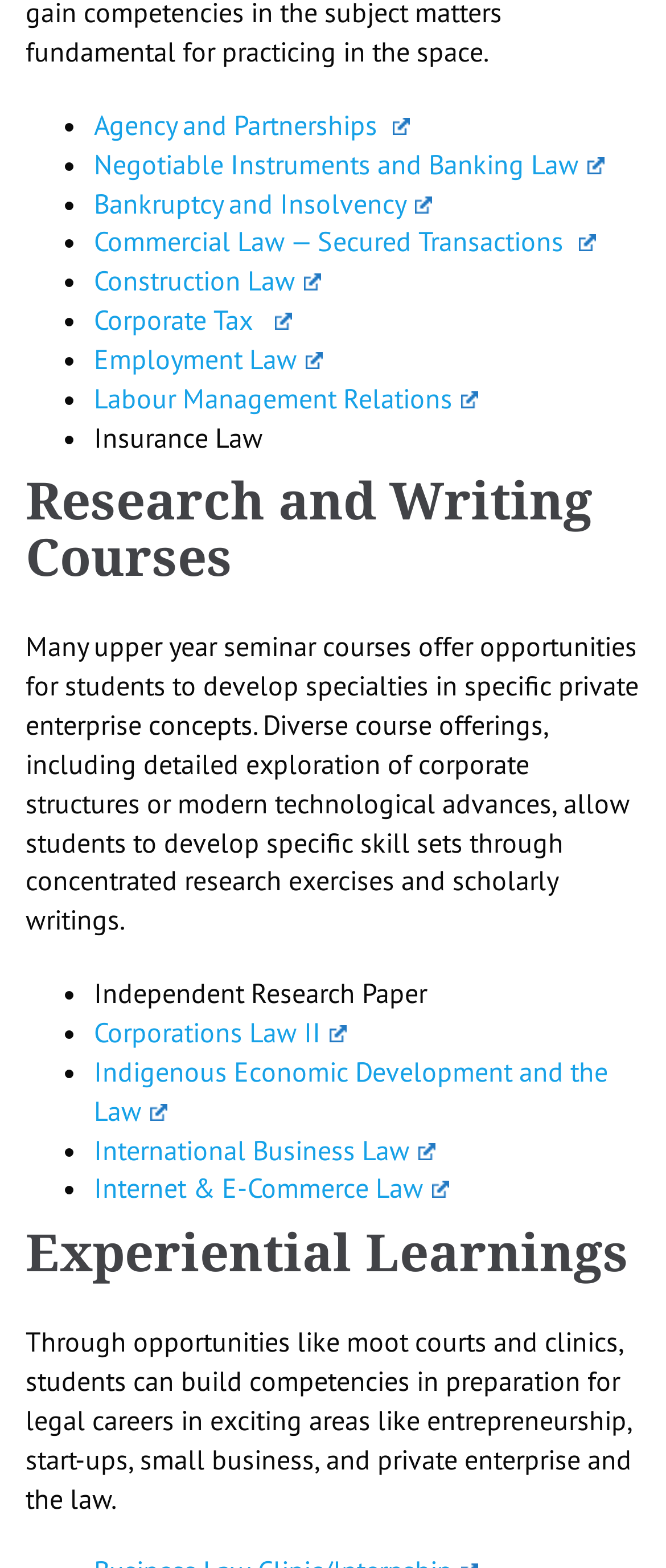What is the last link on the webpage?
Based on the visual content, answer with a single word or a brief phrase.

Internet & E-Commerce Law